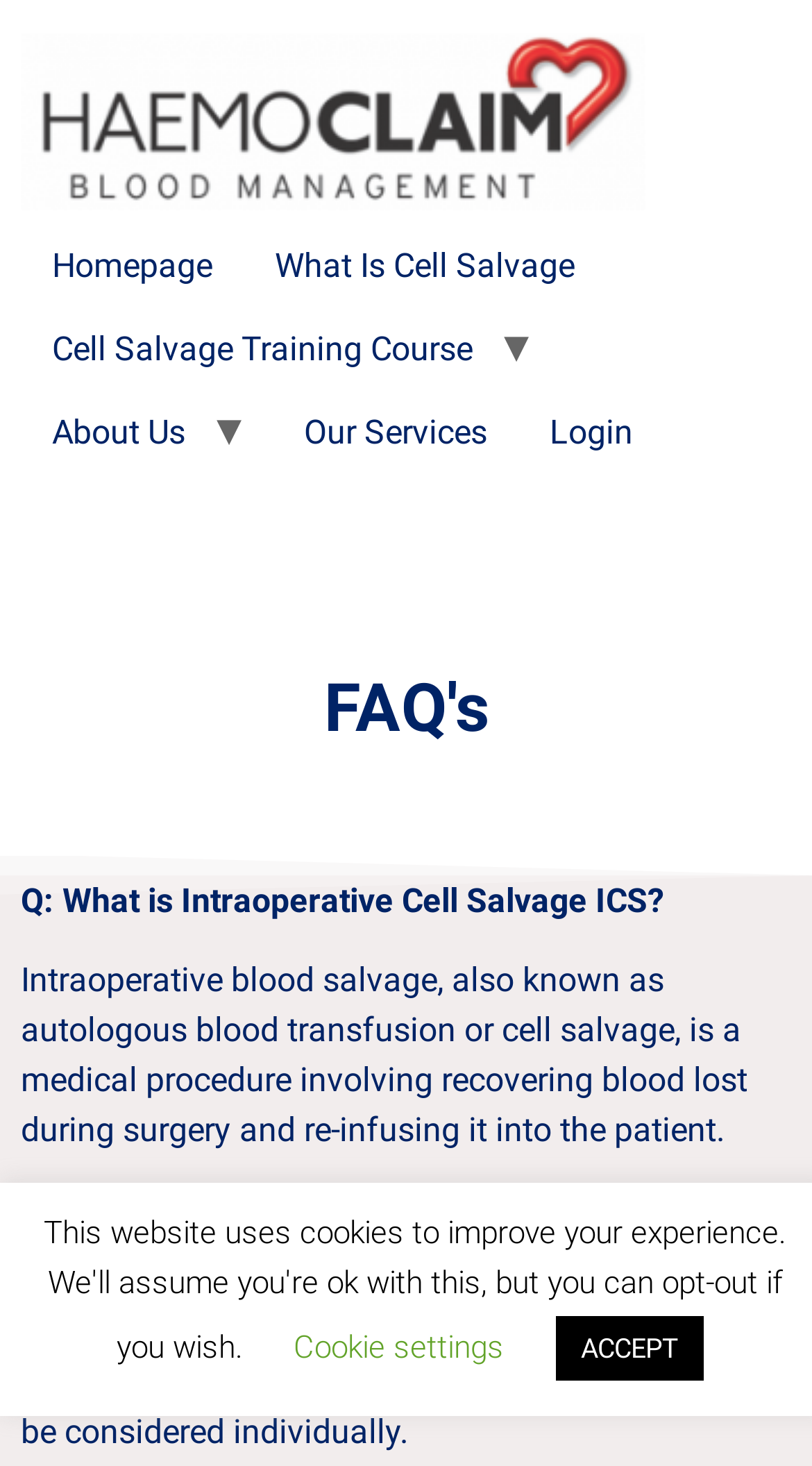Please find the bounding box coordinates of the element that needs to be clicked to perform the following instruction: "go to homepage". The bounding box coordinates should be four float numbers between 0 and 1, represented as [left, top, right, bottom].

[0.026, 0.153, 0.3, 0.21]